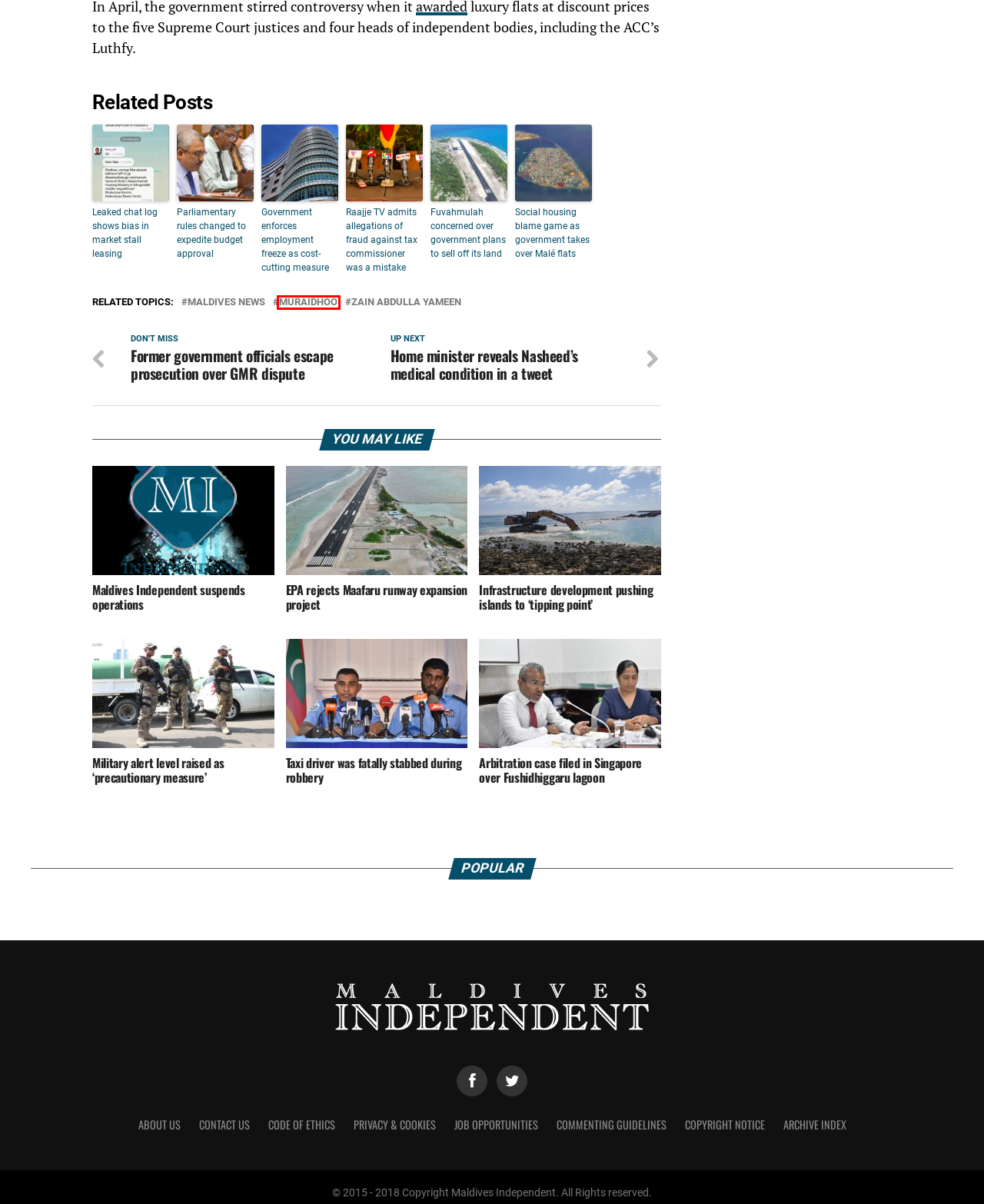You have a screenshot of a webpage with a red rectangle bounding box around an element. Identify the best matching webpage description for the new page that appears after clicking the element in the bounding box. The descriptions are:
A. Muraidhoo – Maldives Independent
B. Contact us – Maldives Independent
C. Parliamentary rules changed to expedite budget approval – Maldives Independent
D. Fuvahmulah concerned over government plans to sell off its land – Maldives Independent
E. CODE OF ETHICS – Maldives Independent
F. Privacy & Cookies – Maldives Independent
G. Job opportunities – Maldives Independent
H. Government enforces employment freeze as cost-cutting measure – Maldives Independent

A